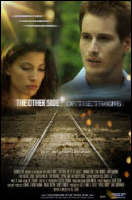Offer a comprehensive description of the image.

The image captures a movie poster for "The Other Side of the Tracks," featuring two prominent characters. The poster prominently displays a serene yet enigmatic background of railway tracks stretching into the distance, evoking a sense of journey and mystery. 

In the foreground, the two main characters are illustrated: a woman with dark, wavy hair gazes thoughtfully, while a man with light brown hair looks intently ahead, hinting at themes of connection and introspection. The title "The Other Side of the Tracks" is displayed in bold letters at the top, enhancing the thematic elements of the film. Additionally, the poster includes various production credits at the bottom, emphasizing its professional production quality. The overall mood is reflective, inviting viewers to ponder the story that lies ahead.